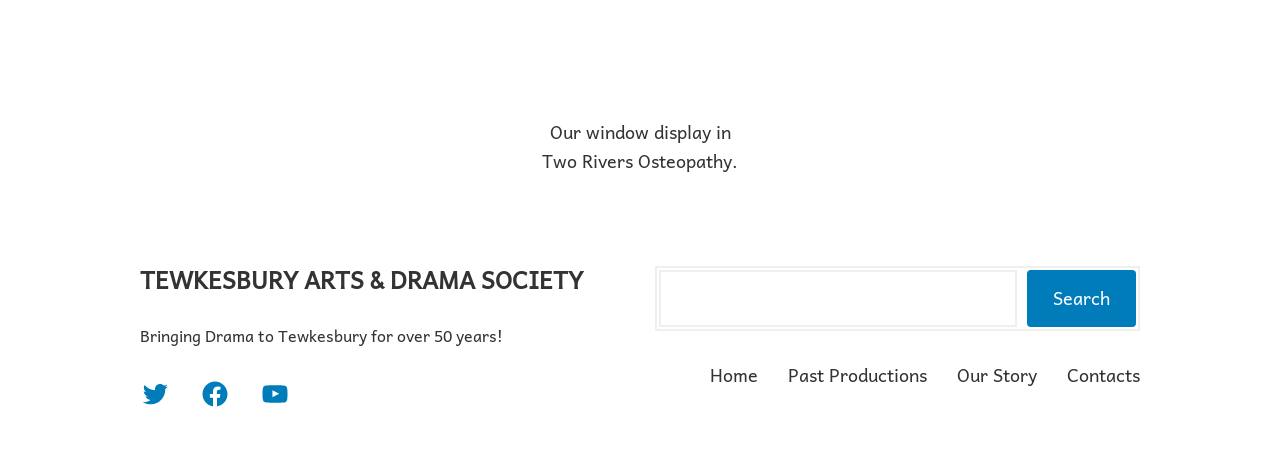Please provide a one-word or phrase answer to the question: 
What is the purpose of the search box?

To search